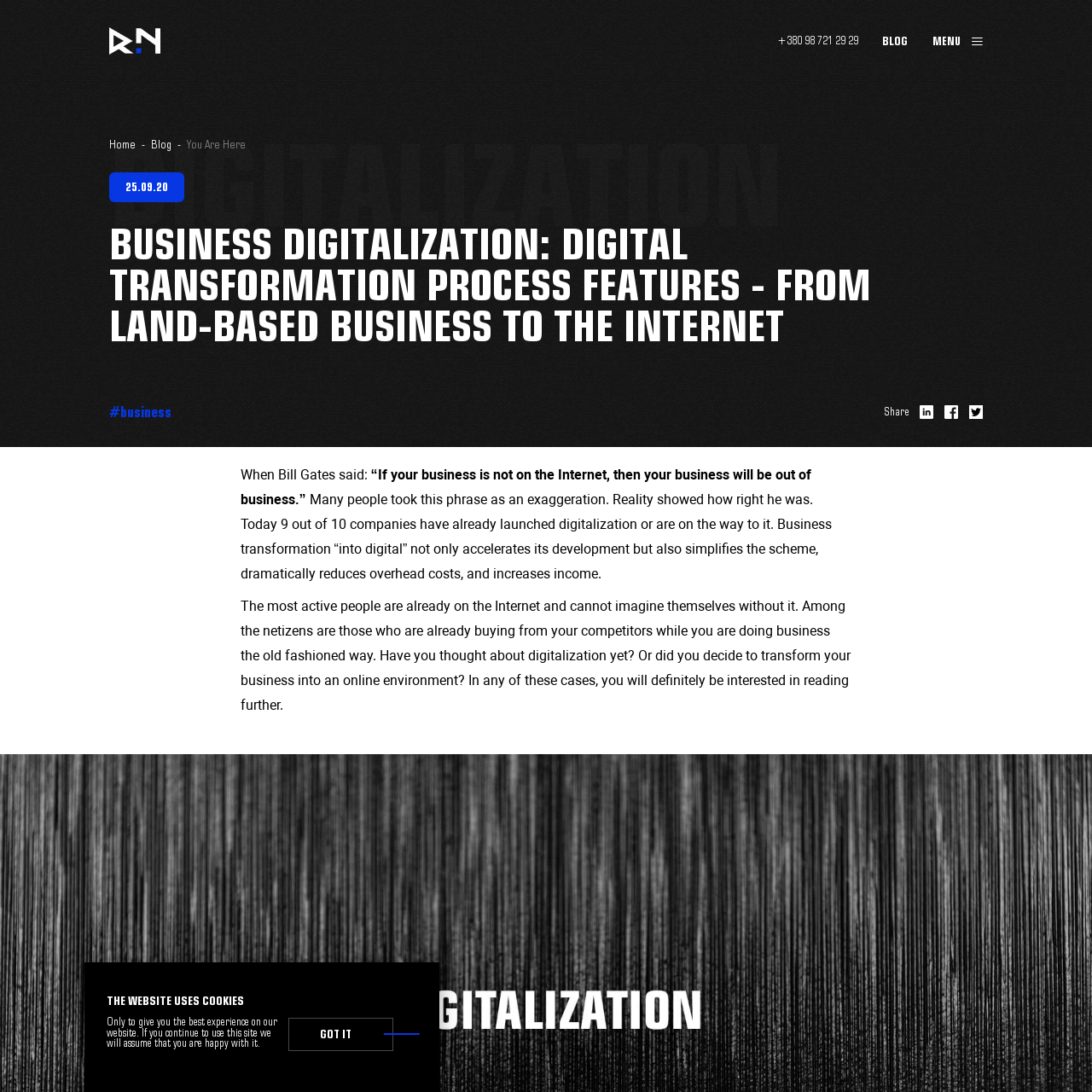Generate a comprehensive description of the webpage.

This webpage is about business digitalization, specifically the transition from traditional land-based businesses to online businesses. At the top left, there is a link to an unknown page, and at the top right, there are three links: a phone number, a "BLOG" link, and a "MENU" button with a dropdown menu containing links to "Home", "Blog", and "You Are Here". 

Below the menu, there is a heading that summarizes the content of the page: "BUSINESS DIGITALIZATION: DIGITAL TRANSFORMATION PROCESS FEATURES - FROM LAND-BASED BUSINESS TO THE INTERNET". 

On the left side, there is a section with a subheading "DIGITALIZATION" and a date "25.09.20". Below this section, there is a paragraph that starts with a quote from Bill Gates, followed by a brief explanation of the importance of digitalization for businesses. 

The main content of the page is divided into three paragraphs that discuss the benefits of digitalization, such as increased income and reduced overhead costs, and the consequences of not adapting to the digital environment. 

At the bottom of the page, there is a section with a link to an anchor point "#business" and a "Share" button with three social media links. 

Finally, at the very bottom of the page, there is a notification about the website using cookies, with a "GOT IT" button to acknowledge it.